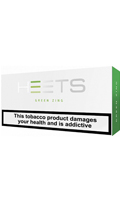Paint a vivid picture of the image with your description.

The image depicts a box of "IQOS HEETS Green Zing." The packaging features a sleek design, prominently displaying the brand name "HEETS" in an elegant, minimalist font. The box is primarily white with green accents, suggesting a fresh flavor profile. Additionally, a health warning is clearly indicated, emphasizing the product's potential risks: "This tobacco product damages your health and is addictive." This warning is crucial in informing consumers about the implications of using tobacco-related products. Overall, the packaging reflects a modern approach to tobacco consumption, appealing to users of heat-not-burn devices.